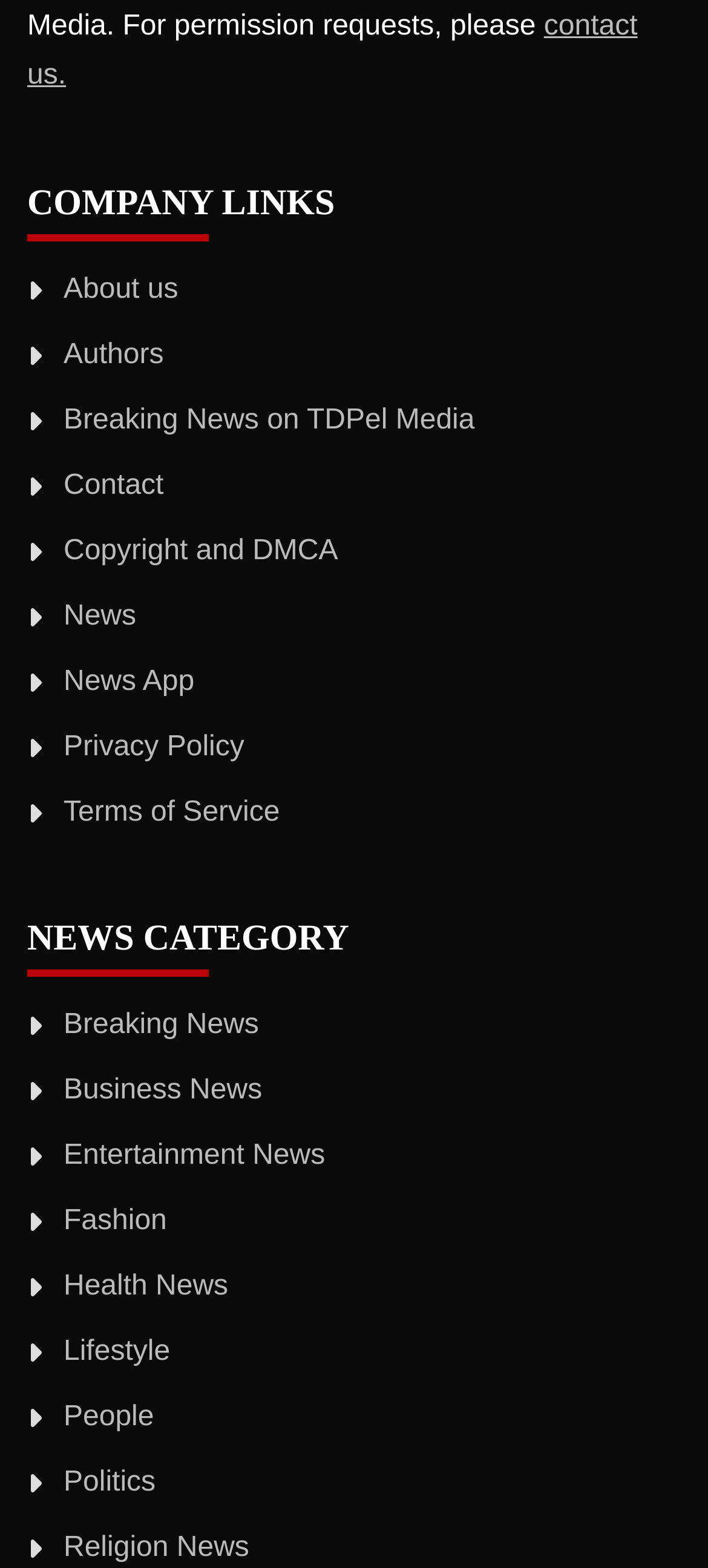Locate the bounding box coordinates of the clickable region to complete the following instruction: "View Imprint."

None